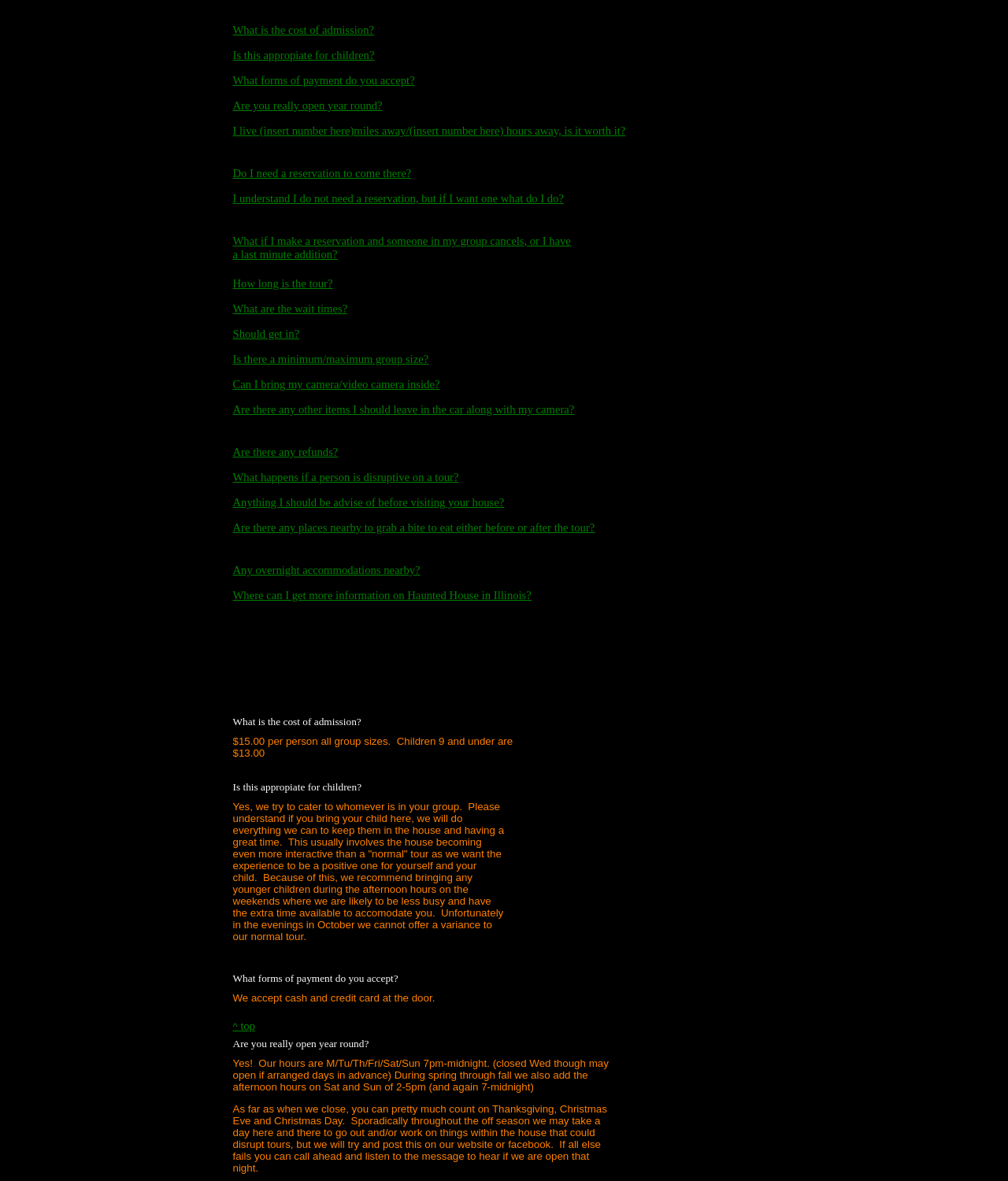Pinpoint the bounding box coordinates for the area that should be clicked to perform the following instruction: "Get more information on Haunted House in Illinois".

[0.231, 0.499, 0.527, 0.509]